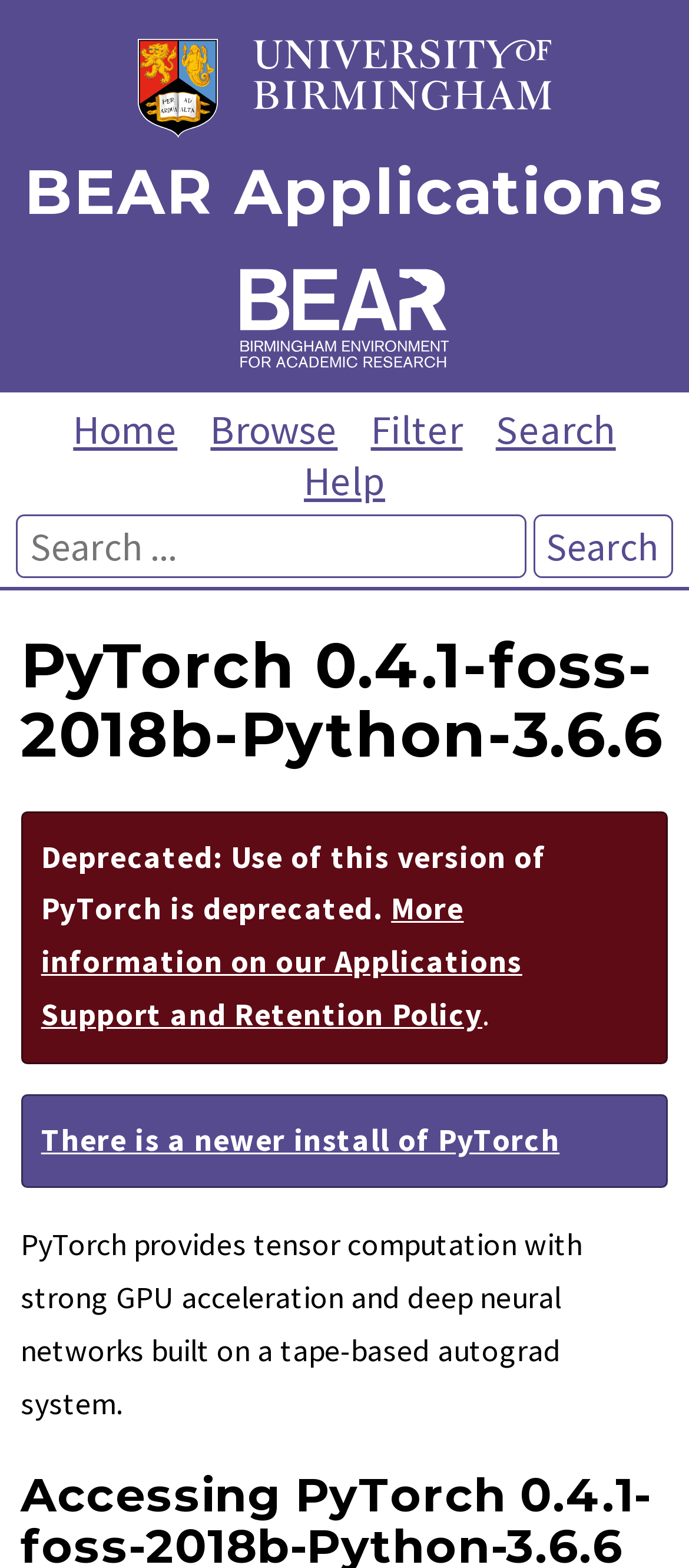Locate and provide the bounding box coordinates for the HTML element that matches this description: "parent_node: Search name="search" placeholder="Search ..."".

[0.024, 0.329, 0.763, 0.369]